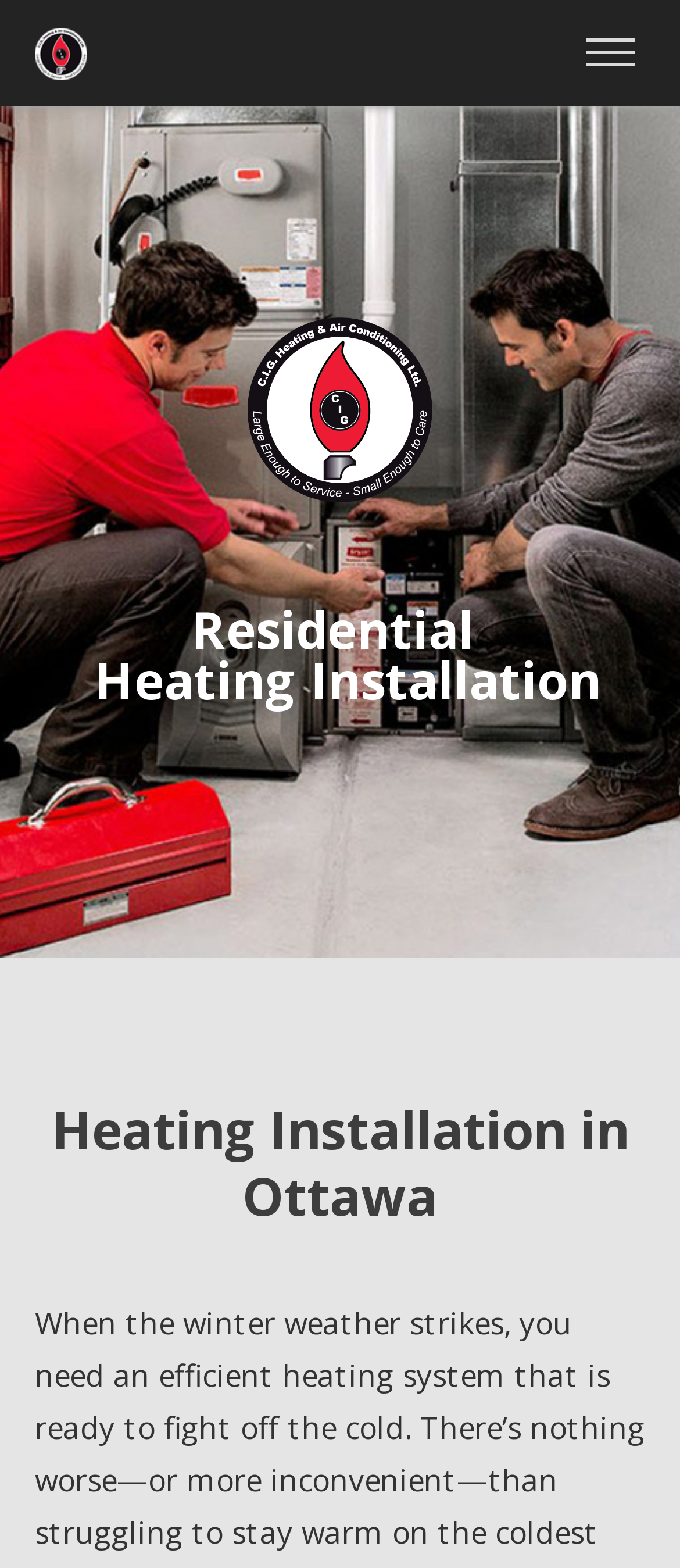Provide a brief response to the question below using one word or phrase:
What type of customers does the company cater to?

Residential